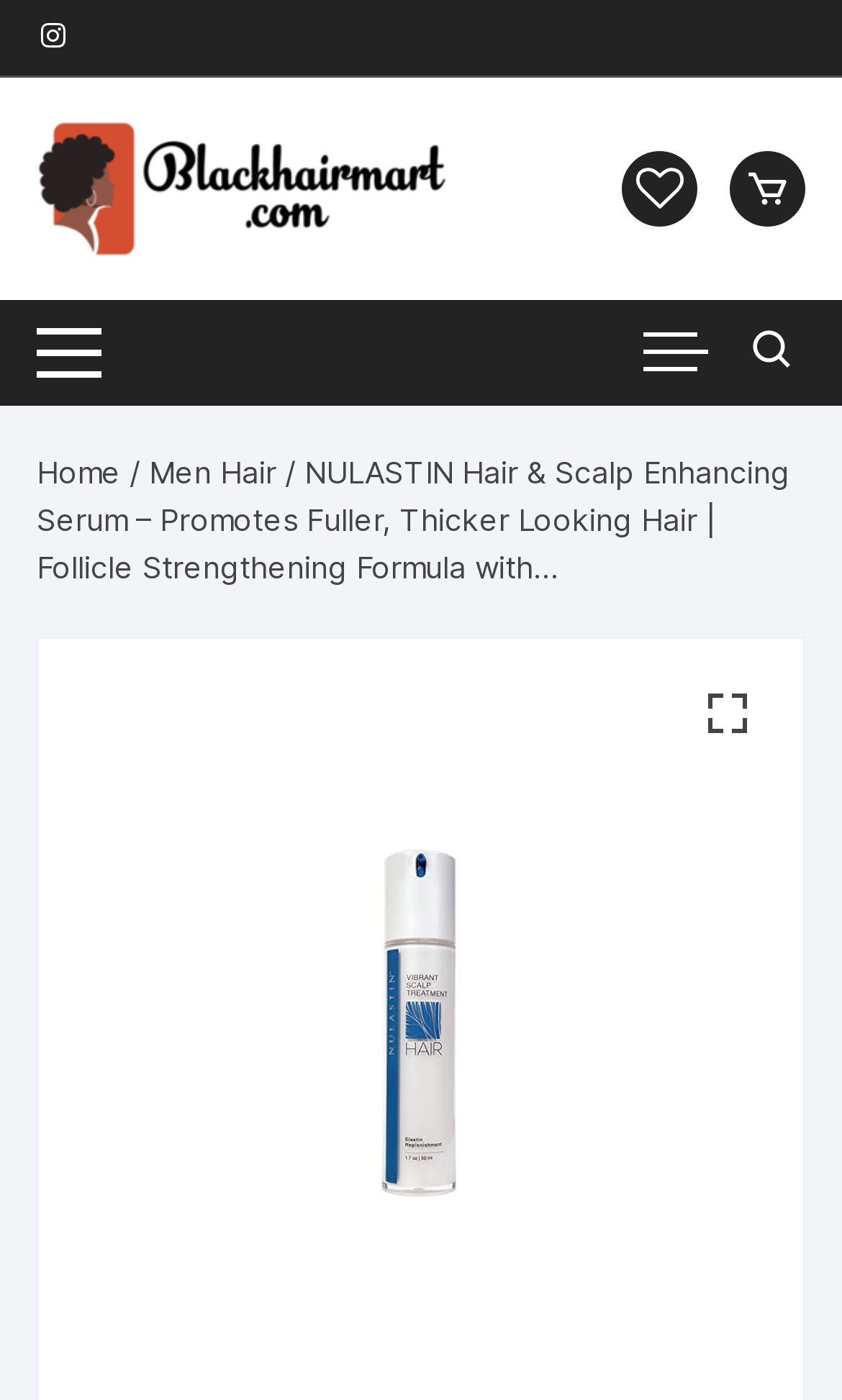Answer the following in one word or a short phrase: 
How many navigation links are in the breadcrumb?

3